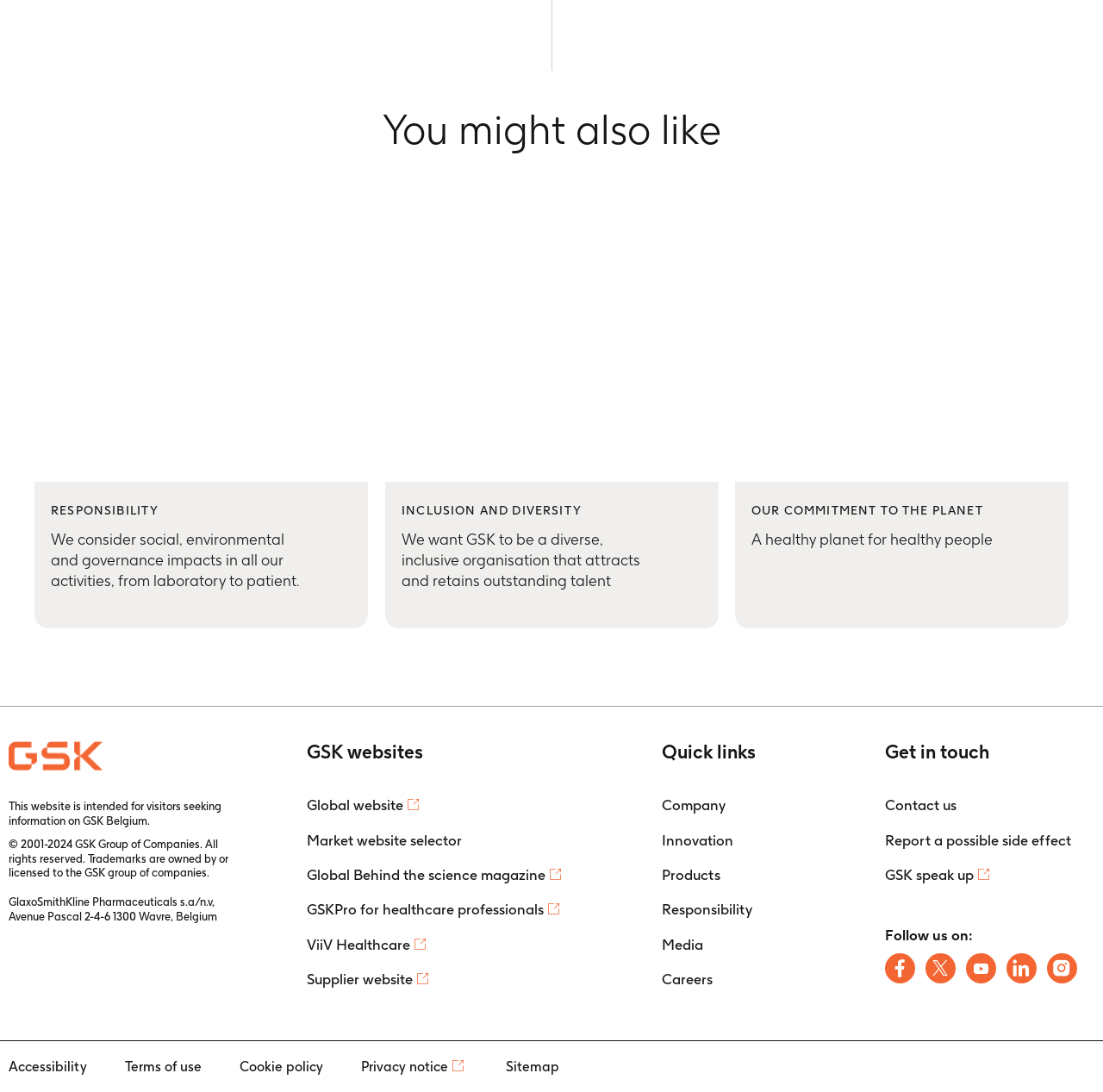Determine the bounding box coordinates for the area that needs to be clicked to fulfill this task: "Get in touch with GSK". The coordinates must be given as four float numbers between 0 and 1, i.e., [left, top, right, bottom].

[0.802, 0.73, 0.867, 0.745]